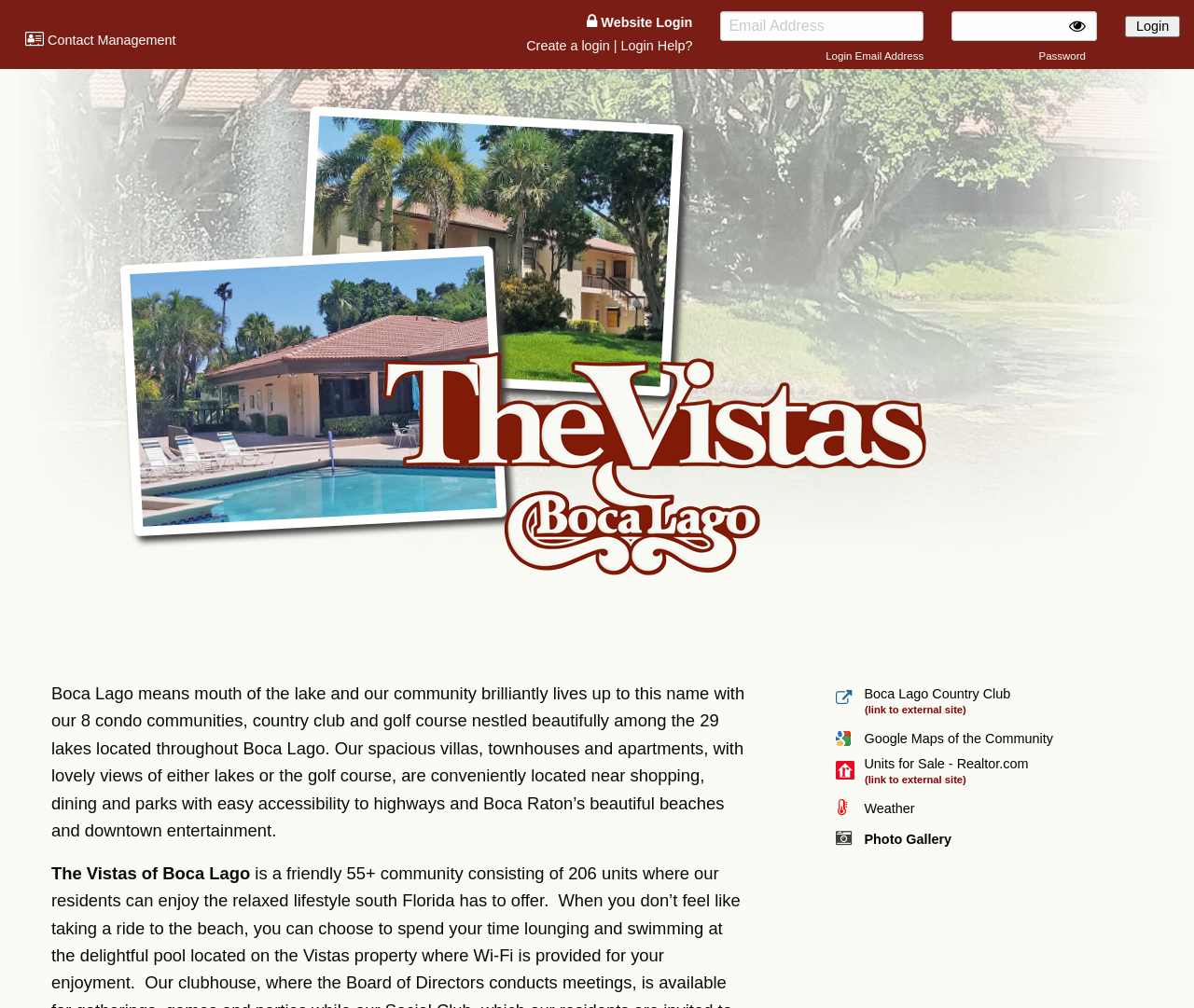What is the purpose of the 'Create a login' link?
Use the screenshot to answer the question with a single word or phrase.

To create a login account